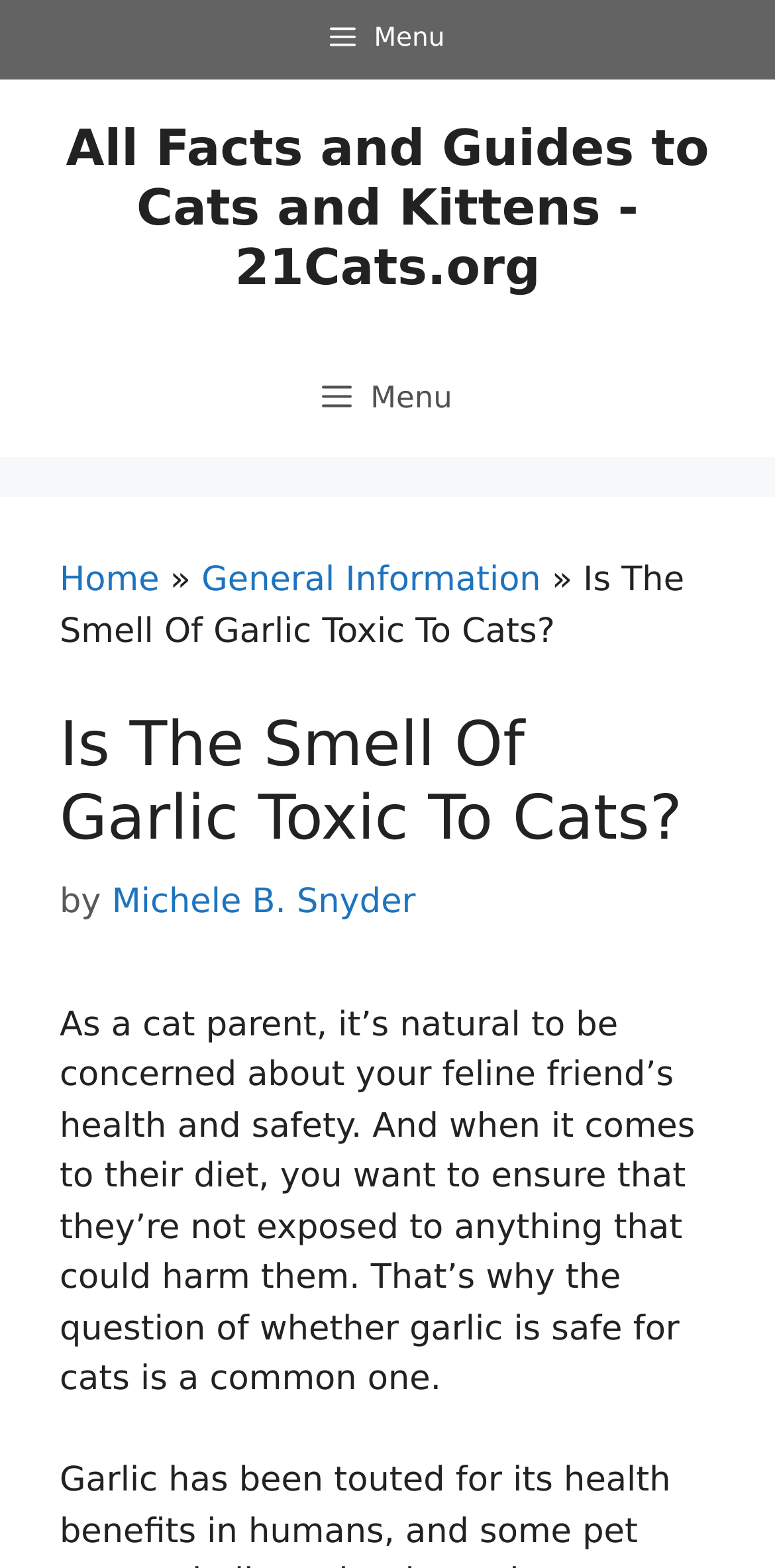Please determine the bounding box of the UI element that matches this description: Menu. The coordinates should be given as (top-left x, top-left y, bottom-right x, bottom-right y), with all values between 0 and 1.

[0.051, 0.0, 0.949, 0.051]